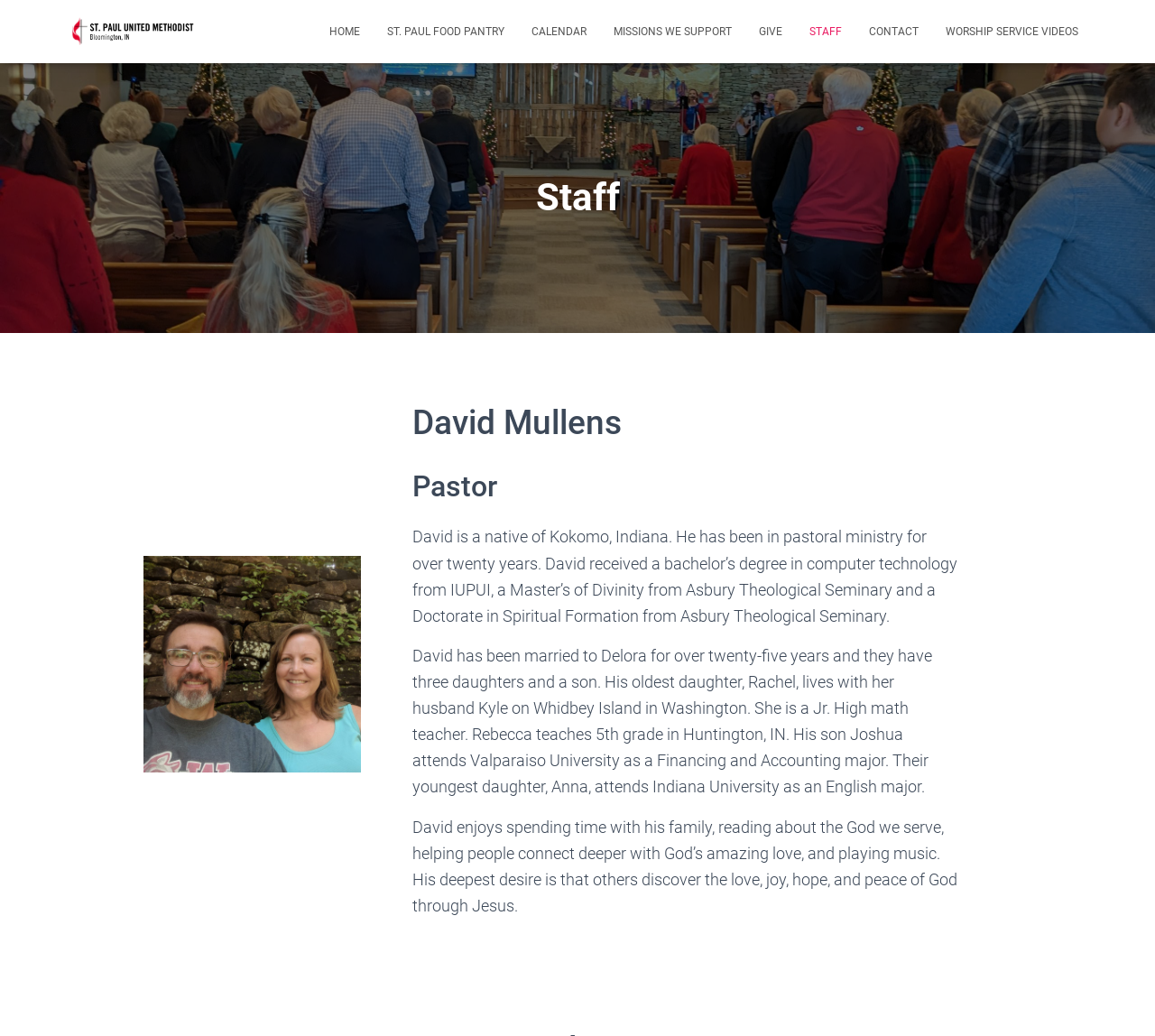Extract the bounding box coordinates for the UI element described by the text: "Home". The coordinates should be in the form of [left, top, right, bottom] with values between 0 and 1.

[0.273, 0.009, 0.323, 0.052]